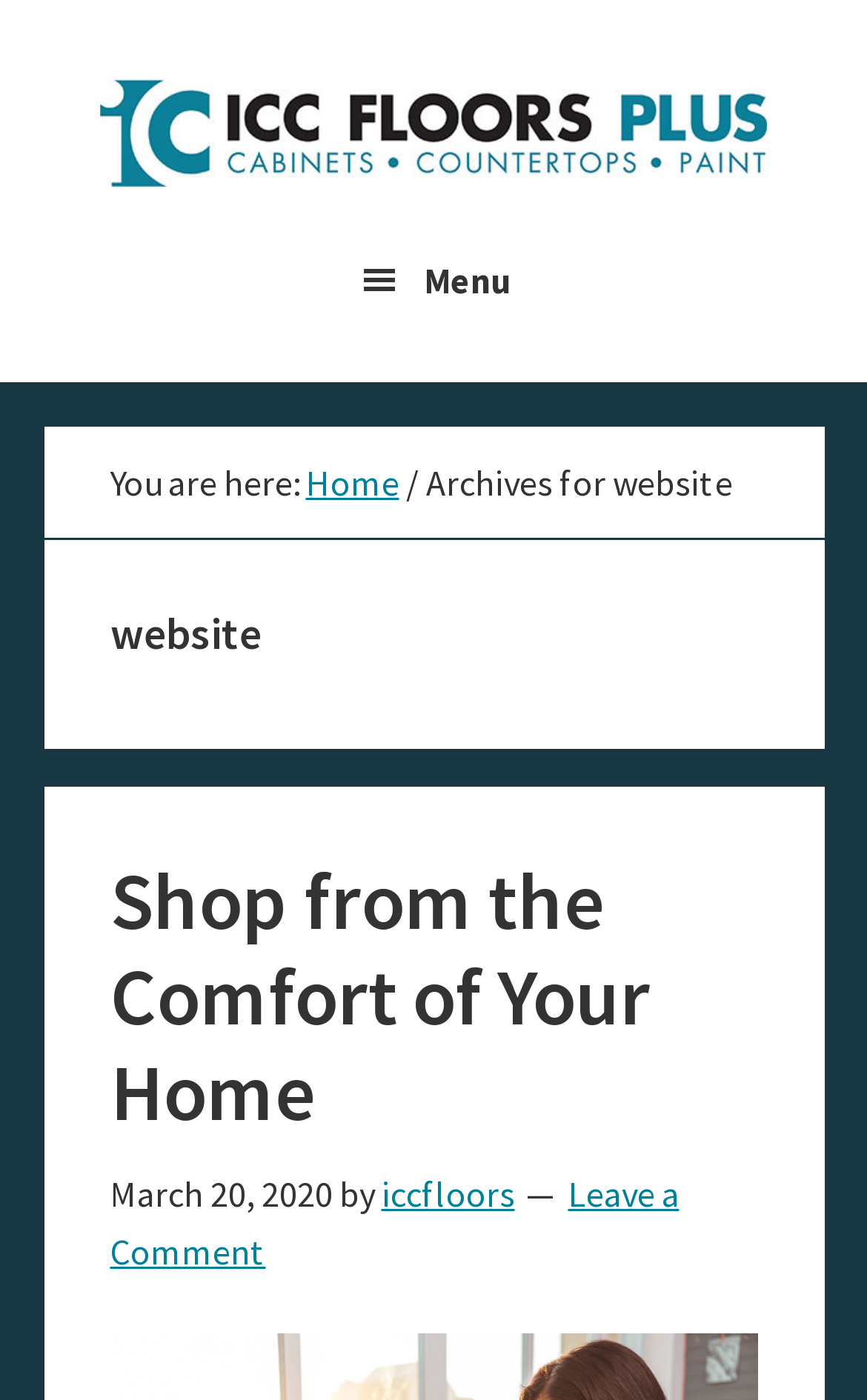Please respond to the question with a concise word or phrase:
What is the title of the first article?

Shop from the Comfort of Your Home